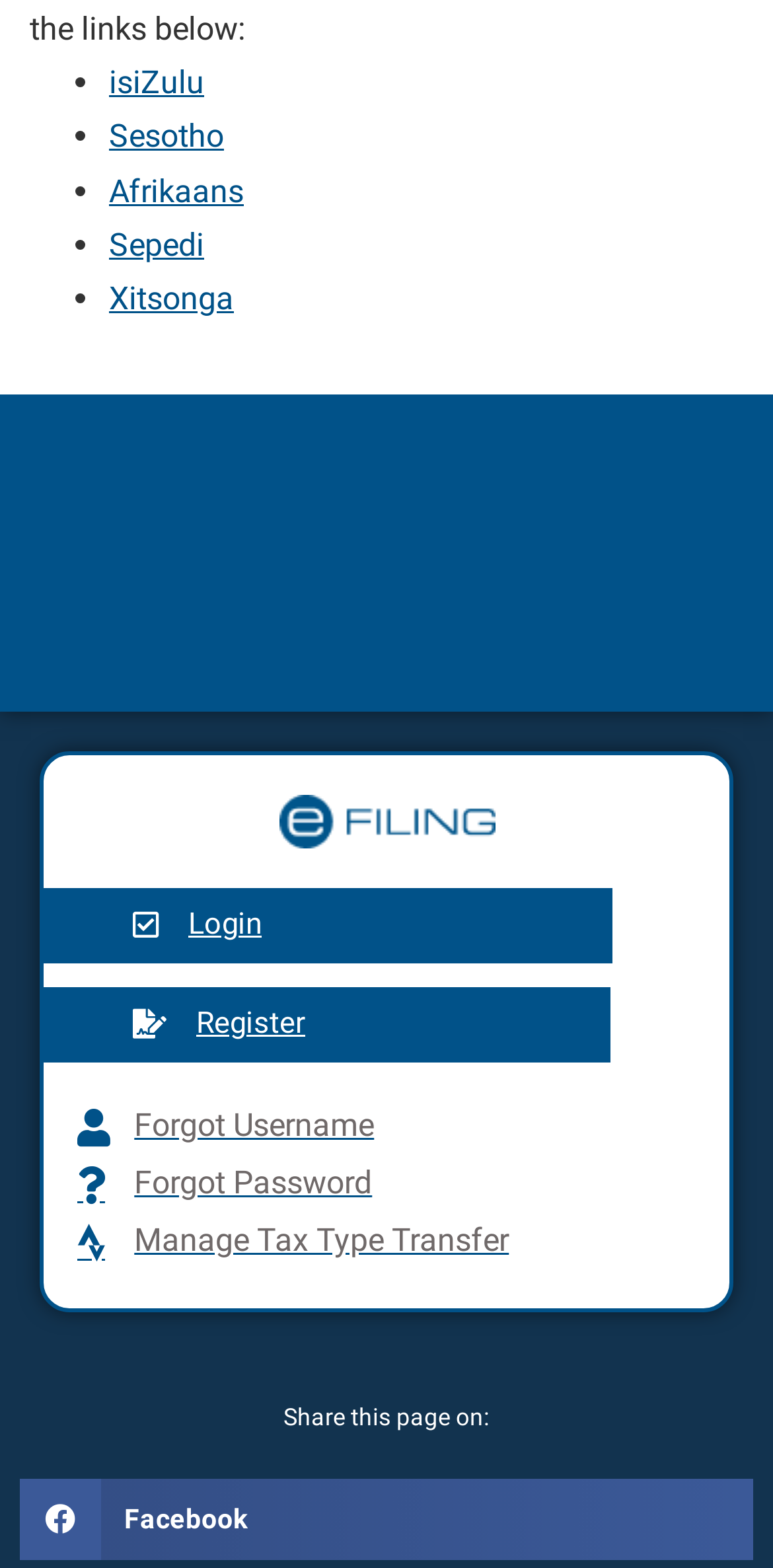Provide a brief response to the question using a single word or phrase: 
What social media platform is available for sharing the webpage?

Facebook